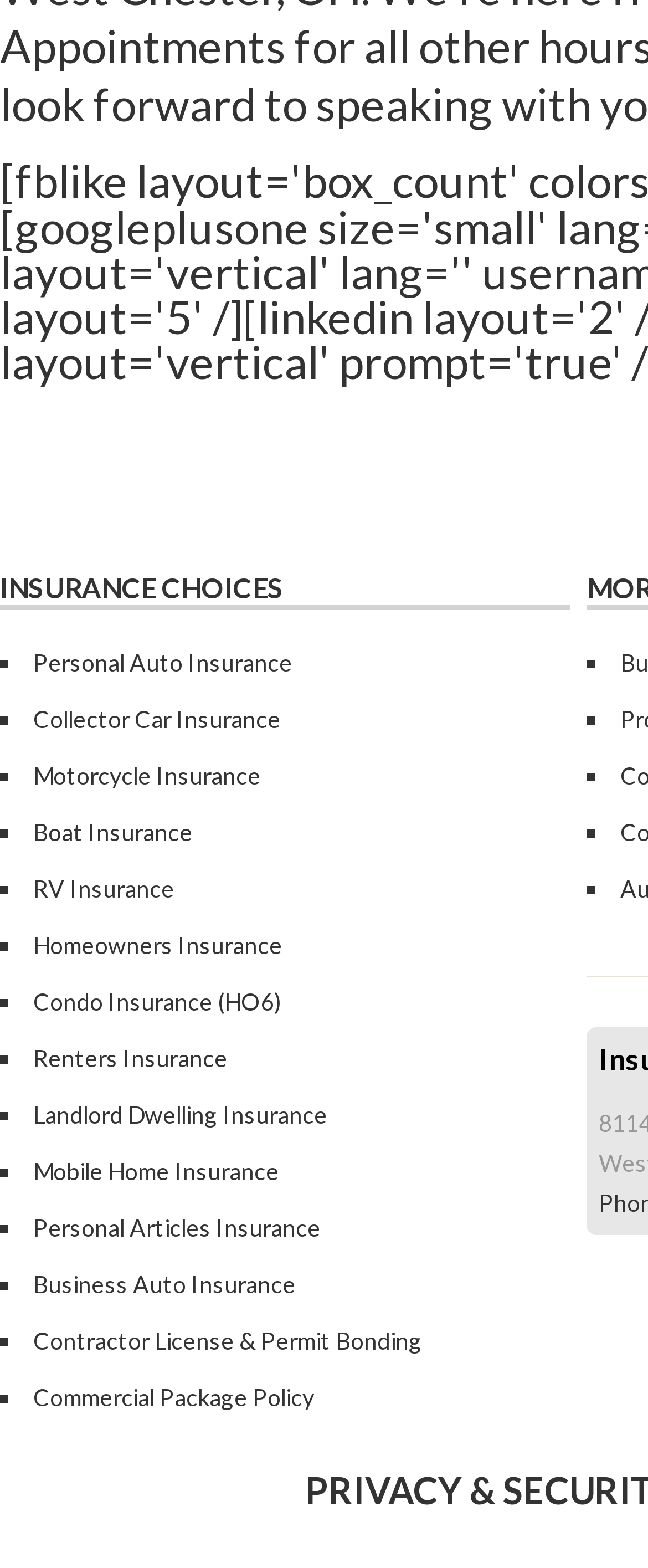Locate the bounding box coordinates of the area you need to click to fulfill this instruction: 'Explore Homeowners Insurance'. The coordinates must be in the form of four float numbers ranging from 0 to 1: [left, top, right, bottom].

[0.051, 0.593, 0.436, 0.611]